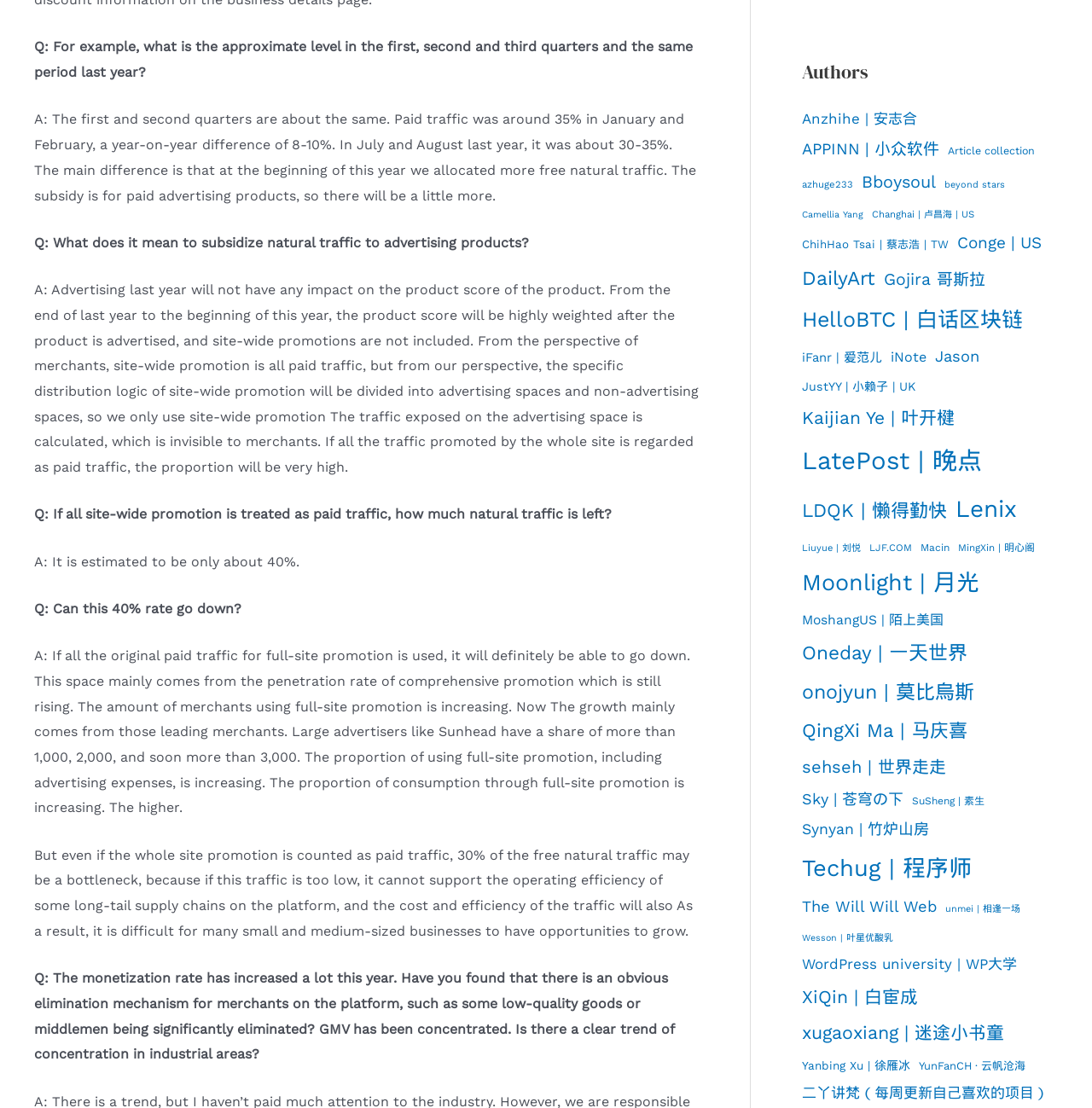Provide the bounding box coordinates of the HTML element described by the text: "DailyArt". The coordinates should be in the format [left, top, right, bottom] with values between 0 and 1.

[0.734, 0.234, 0.802, 0.269]